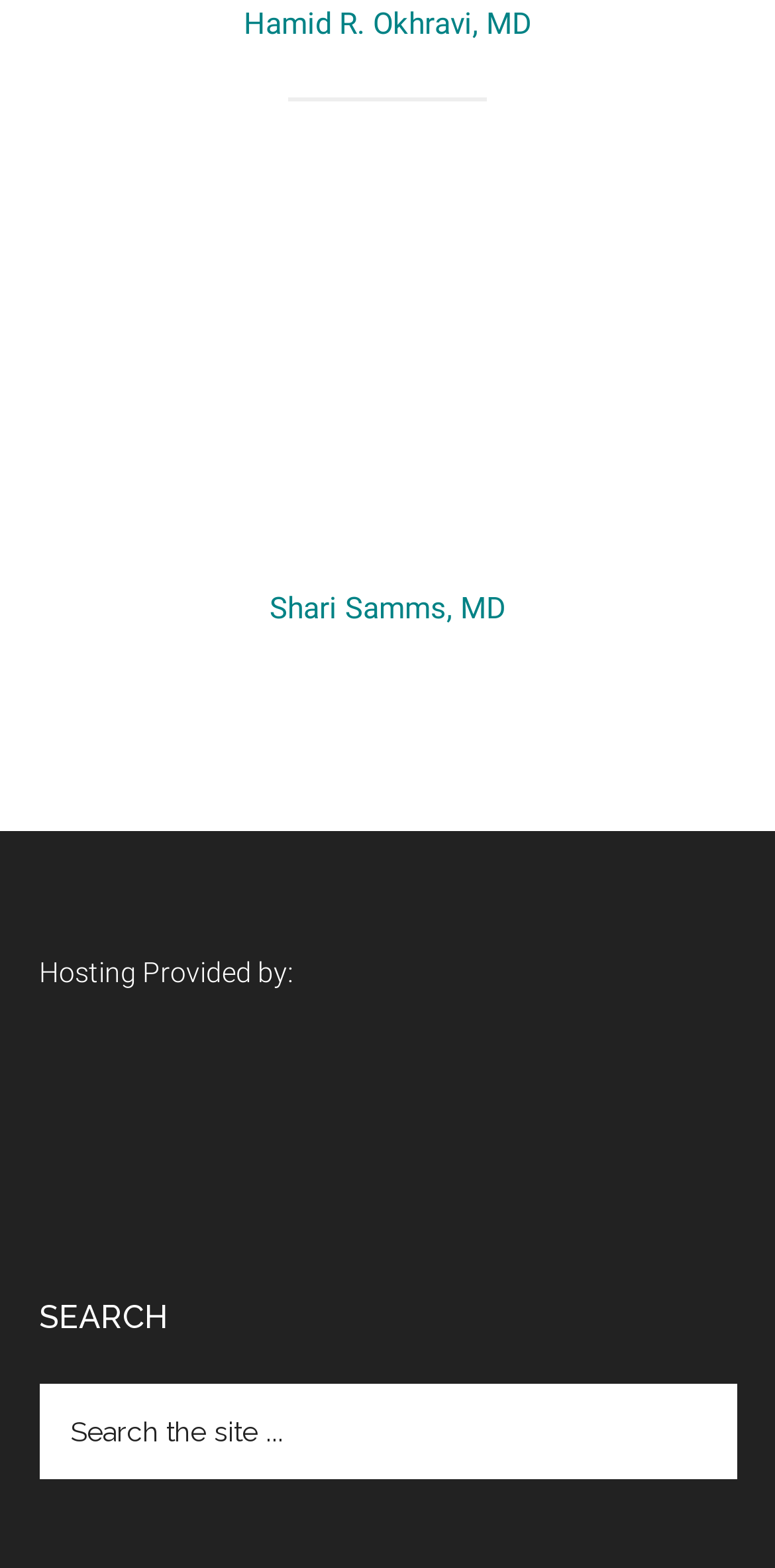What is the position of the search box?
Refer to the image and provide a detailed answer to the question.

The search box has a y1 coordinate of 0.882, which is higher than the y1 coordinates of other elements, indicating that it is located at the bottom of the webpage.